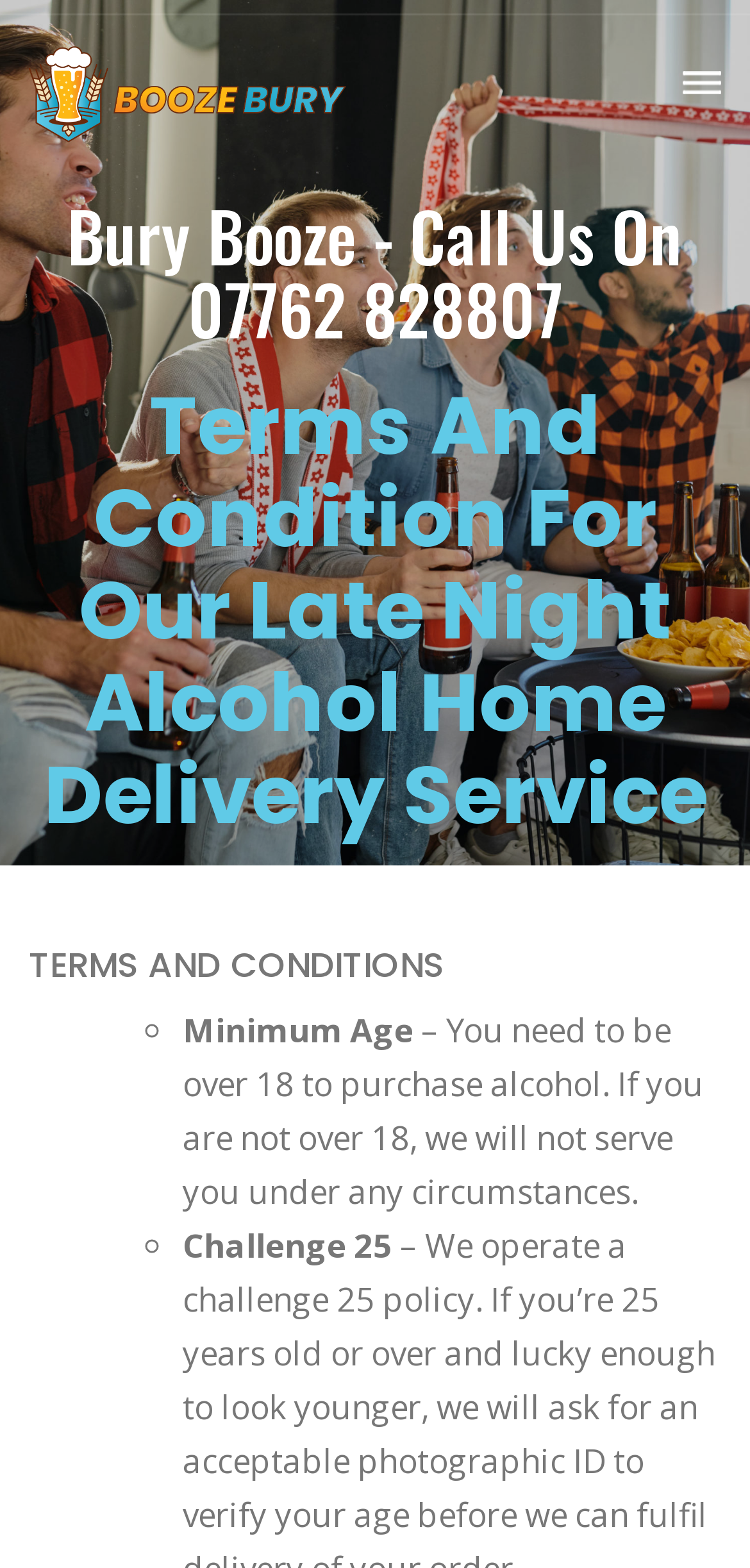What is the minimum age to purchase alcohol?
Provide a well-explained and detailed answer to the question.

I found this answer by looking at the terms and conditions section of the webpage, where it states 'Minimum Age – You need to be over 18 to purchase alcohol. If you are not over 18, we will not serve you under any circumstances.'